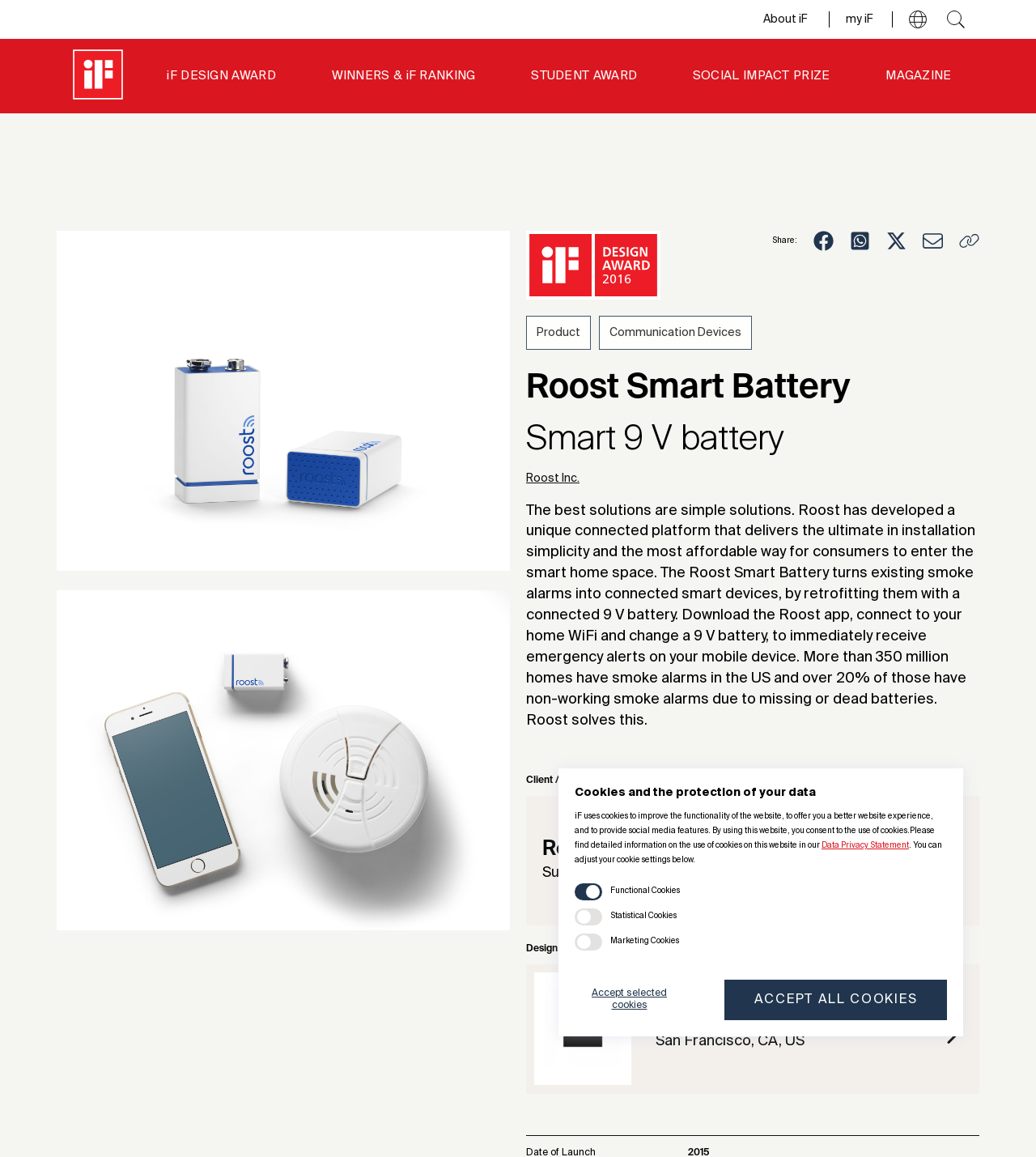Write an elaborate caption that captures the essence of the webpage.

The webpage appears to be a product description page for the Roost Smart Battery, a connected 9V battery that turns existing smoke alarms into smart devices. 

At the top of the page, there are three navigation links: "About iF", "my iF", and an icon button. Below these links, there is a banner with four links: "iF DESIGN AWARD", "WINNERS & iF RANKING", "STUDENT AWARD", and "SOCIAL IMPACT PRIZE". 

On the left side of the page, there is a large image of the Roost Smart Battery, which takes up most of the vertical space. Below the image, there are two smaller images of the same product. 

To the right of the images, there is a section with the product name "Roost Smart Battery" and a brief description of the product. Below this, there are two headings: "Smart 9 V battery" and a longer description of the product's features and benefits. 

Further down, there is a section with the company information, including the client/manufacturer, design firm, and location. There is also a link to the design firm's website, accompanied by their logo. 

At the very top of the page, there is a cookie notification section with a brief description of the website's cookie policy and two buttons to accept or customize cookie settings.